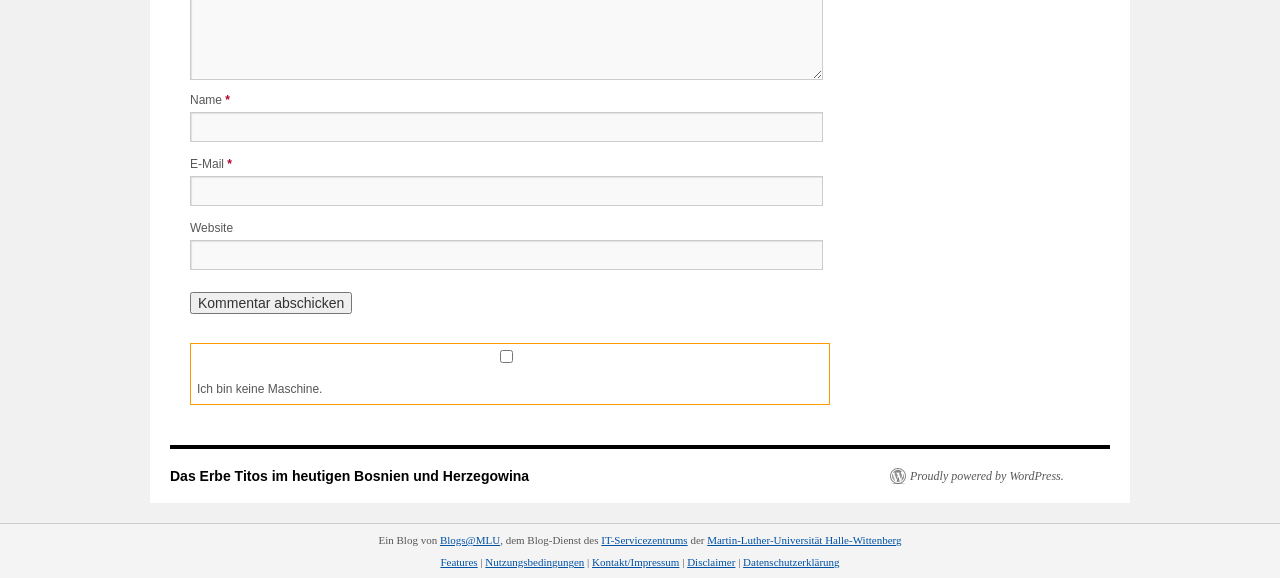Highlight the bounding box coordinates of the element you need to click to perform the following instruction: "Enter your name."

[0.148, 0.194, 0.643, 0.246]